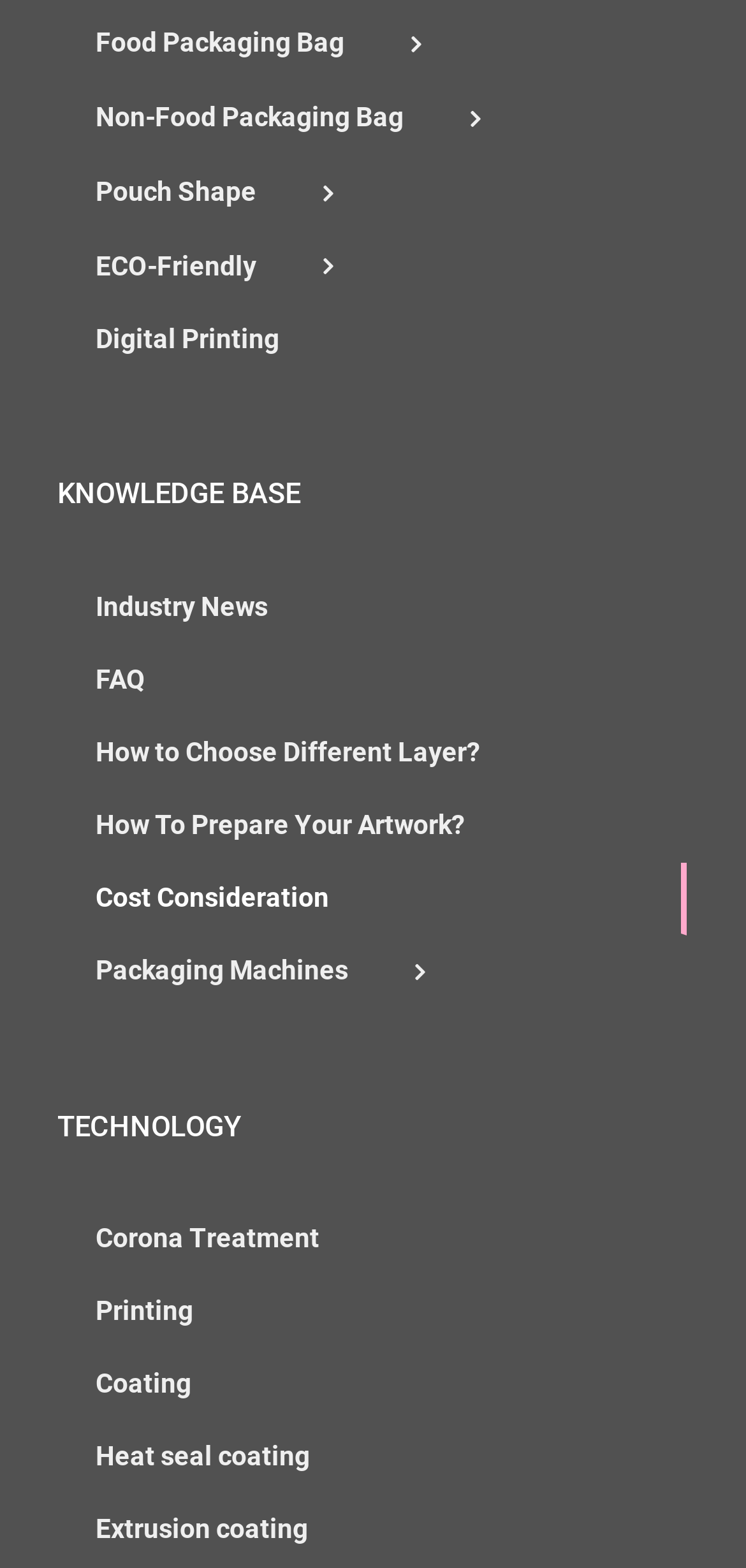Identify the bounding box coordinates of the part that should be clicked to carry out this instruction: "Go to Non-Food Packaging Bag".

[0.077, 0.052, 0.921, 0.1]